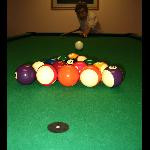Respond to the question below with a concise word or phrase:
What is the arrangement of the billiard balls?

triangle